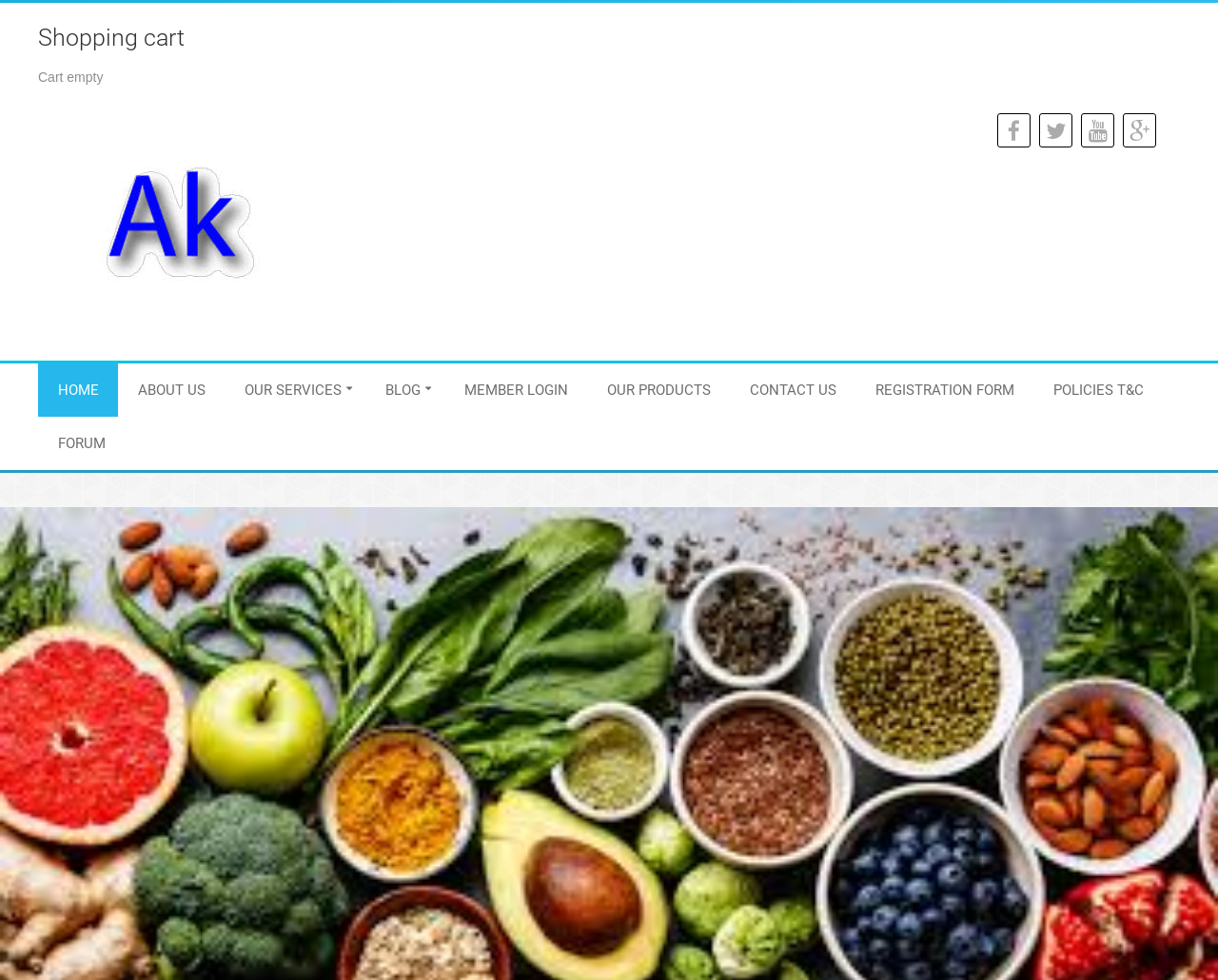Please study the image and answer the question comprehensively:
How many social media links are there?

I counted the number of link elements with Unicode characters (uf09a, uf099, uf167, uf0d5) which are likely to be social media links.